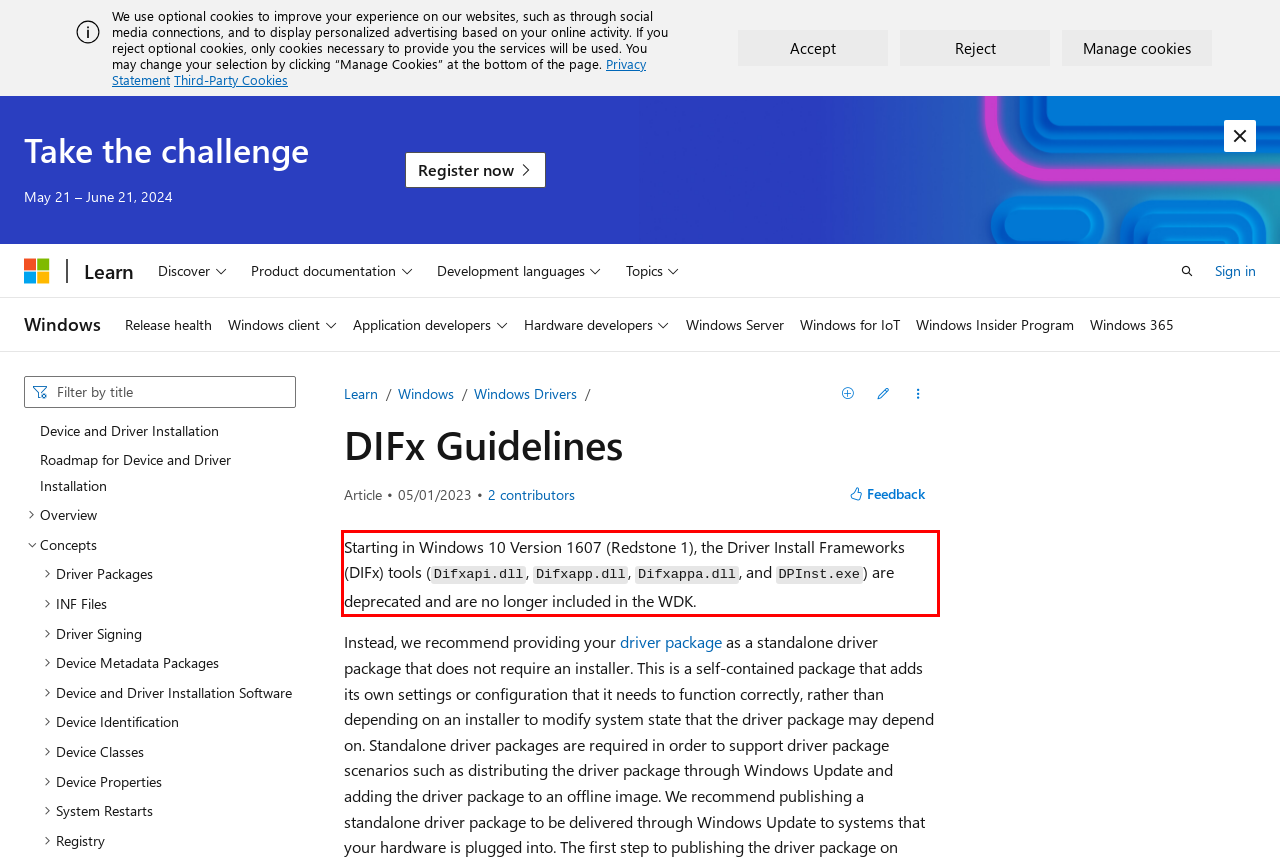Analyze the screenshot of the webpage that features a red bounding box and recognize the text content enclosed within this red bounding box.

Starting in Windows 10 Version 1607 (Redstone 1), the Driver Install Frameworks (DIFx) tools (Difxapi.dll, Difxapp.dll, Difxappa.dll, and DPInst.exe) are deprecated and are no longer included in the WDK.